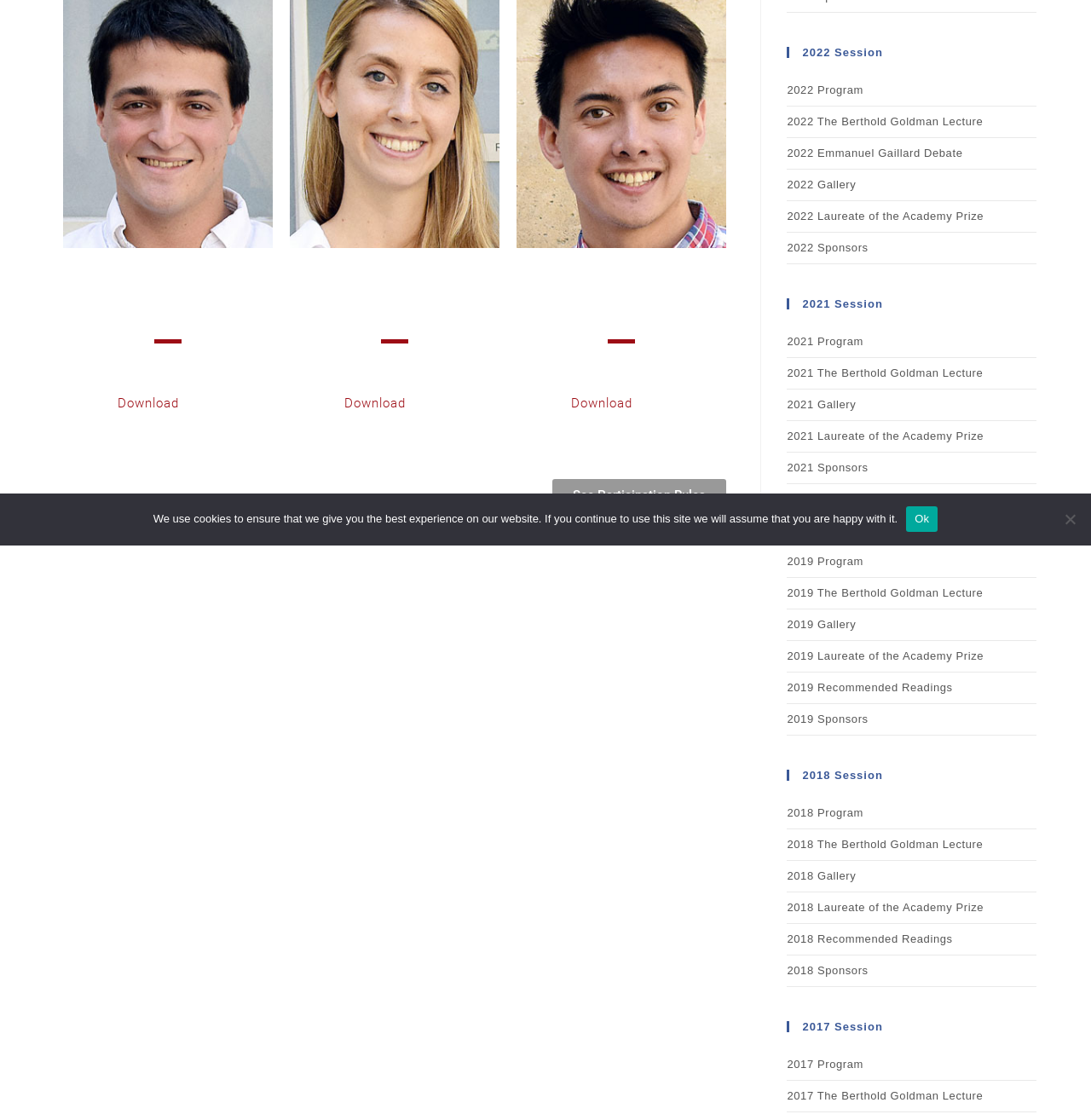Identify the bounding box for the UI element described as: "2018 Recommended Readings". Ensure the coordinates are four float numbers between 0 and 1, formatted as [left, top, right, bottom].

[0.721, 0.825, 0.95, 0.852]